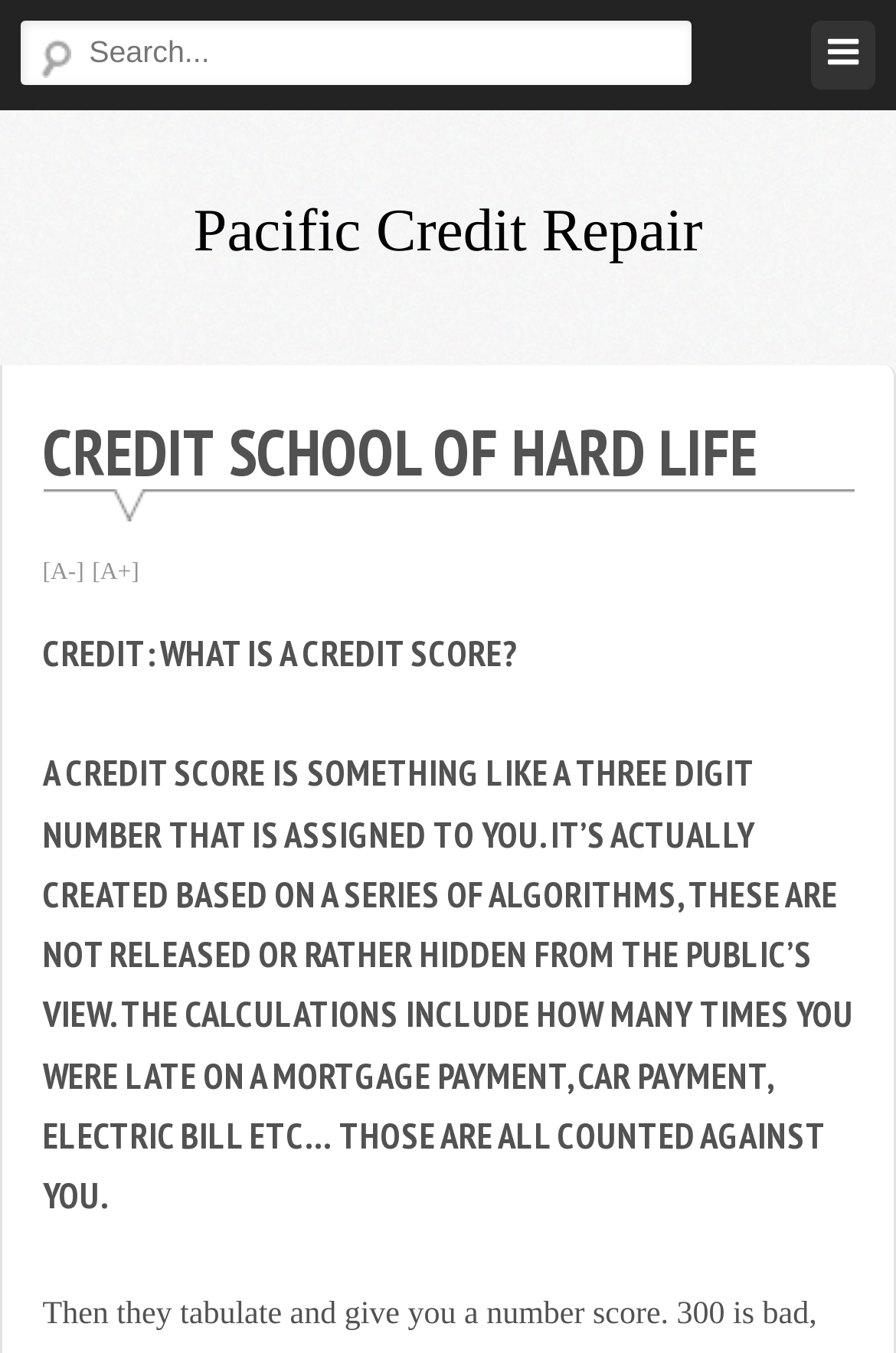Please find the bounding box for the UI element described by: "Pacific Credit Repair".

[0.216, 0.145, 0.784, 0.194]